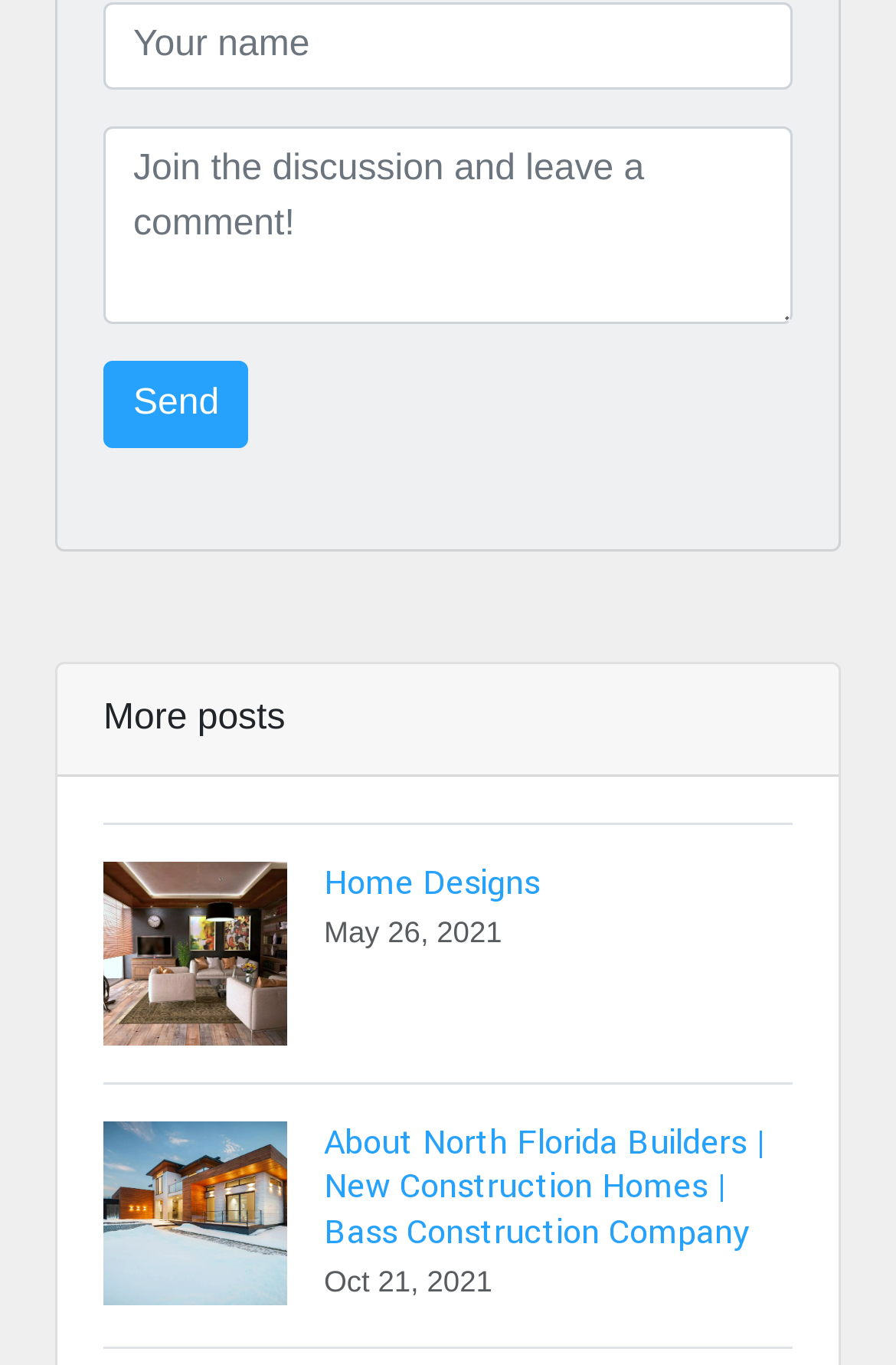Using the description: "value="Send"", identify the bounding box of the corresponding UI element in the screenshot.

[0.115, 0.265, 0.278, 0.329]